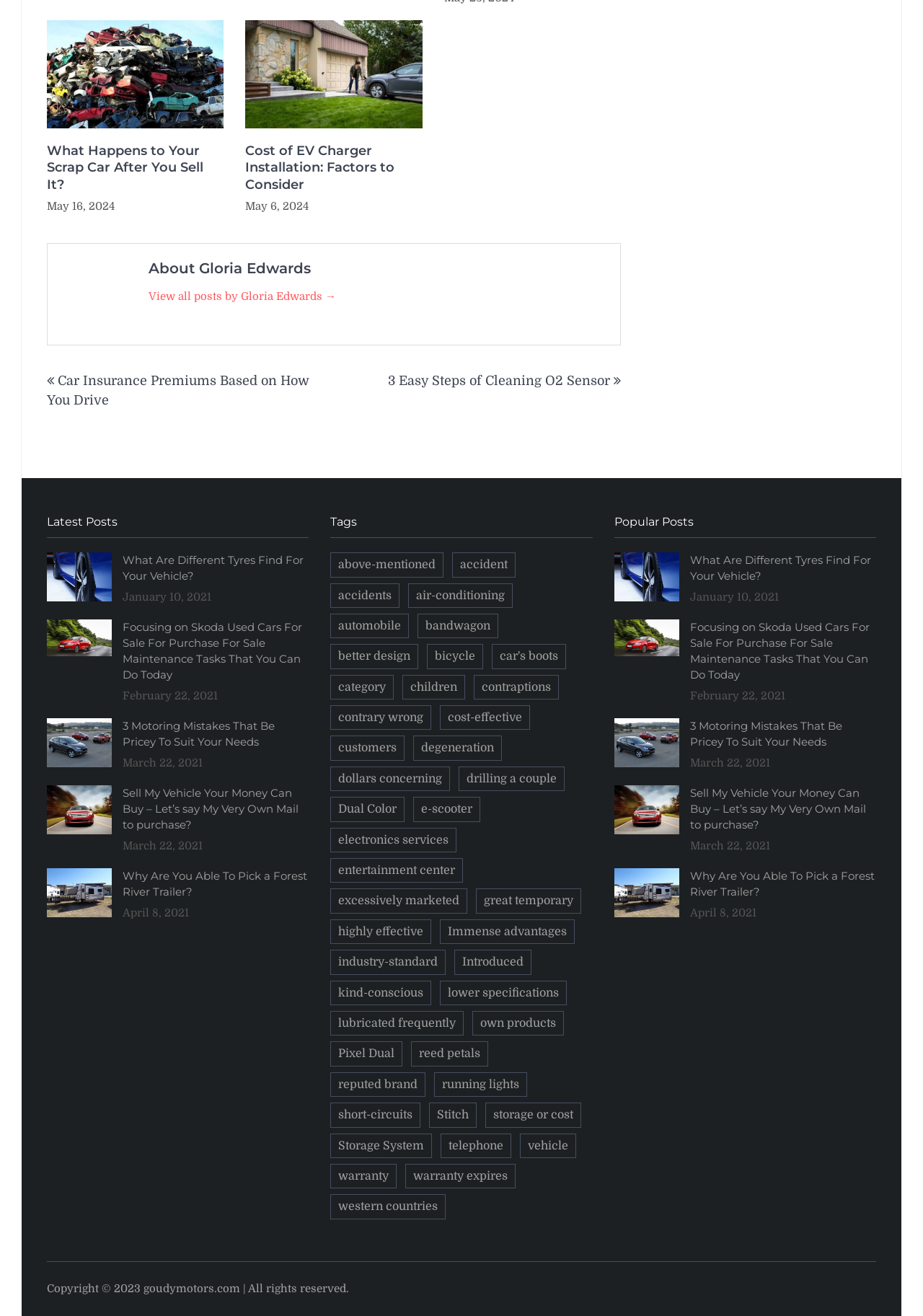What is the date of the second post?
Please elaborate on the answer to the question with detailed information.

I looked at the StaticText element next to the second post, which displays the date 'May 6, 2024'.